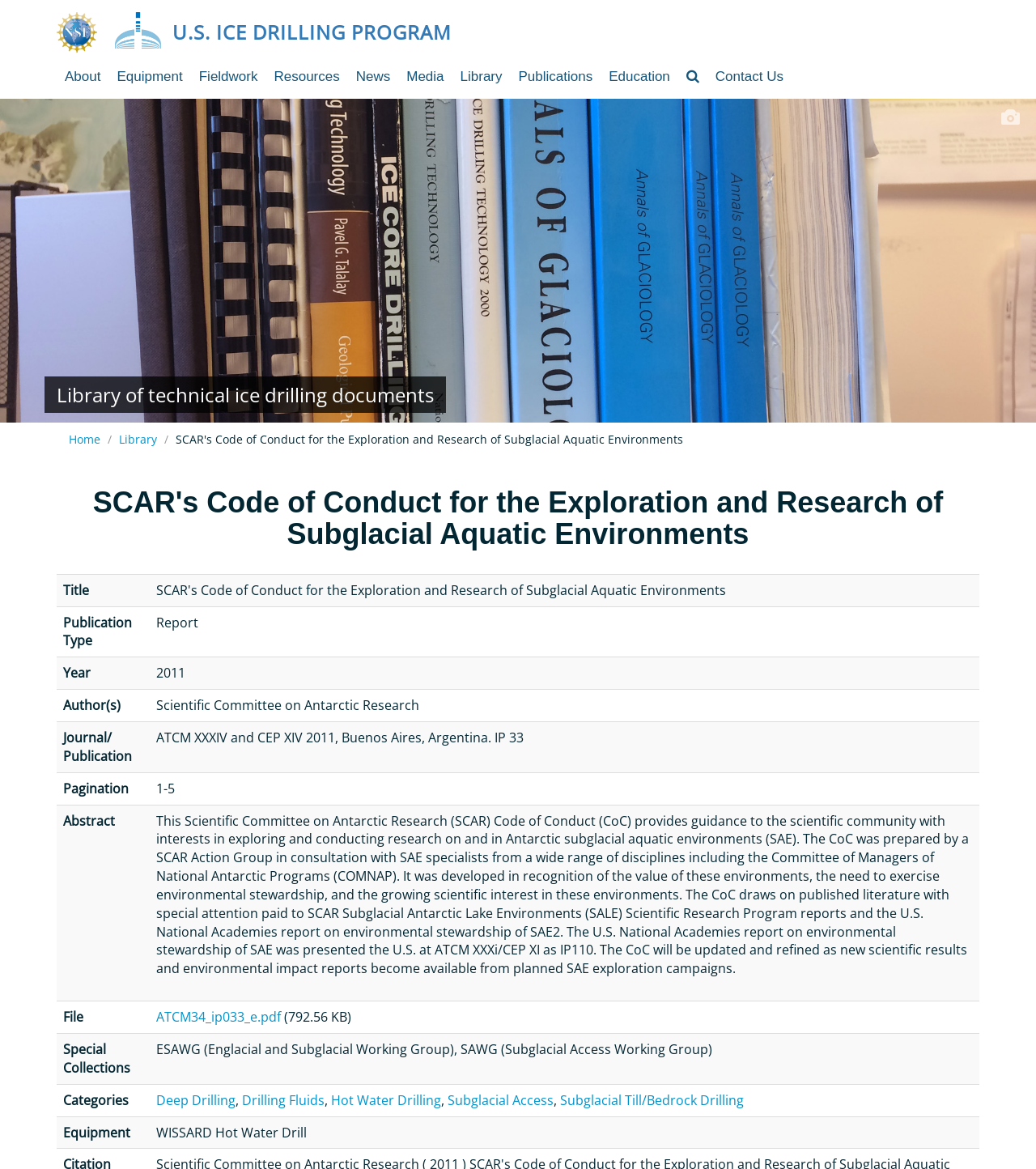Find the bounding box coordinates for the area you need to click to carry out the instruction: "Click on 'About' in the main navigation". The coordinates should be four float numbers between 0 and 1, indicated as [left, top, right, bottom].

[0.055, 0.048, 0.105, 0.082]